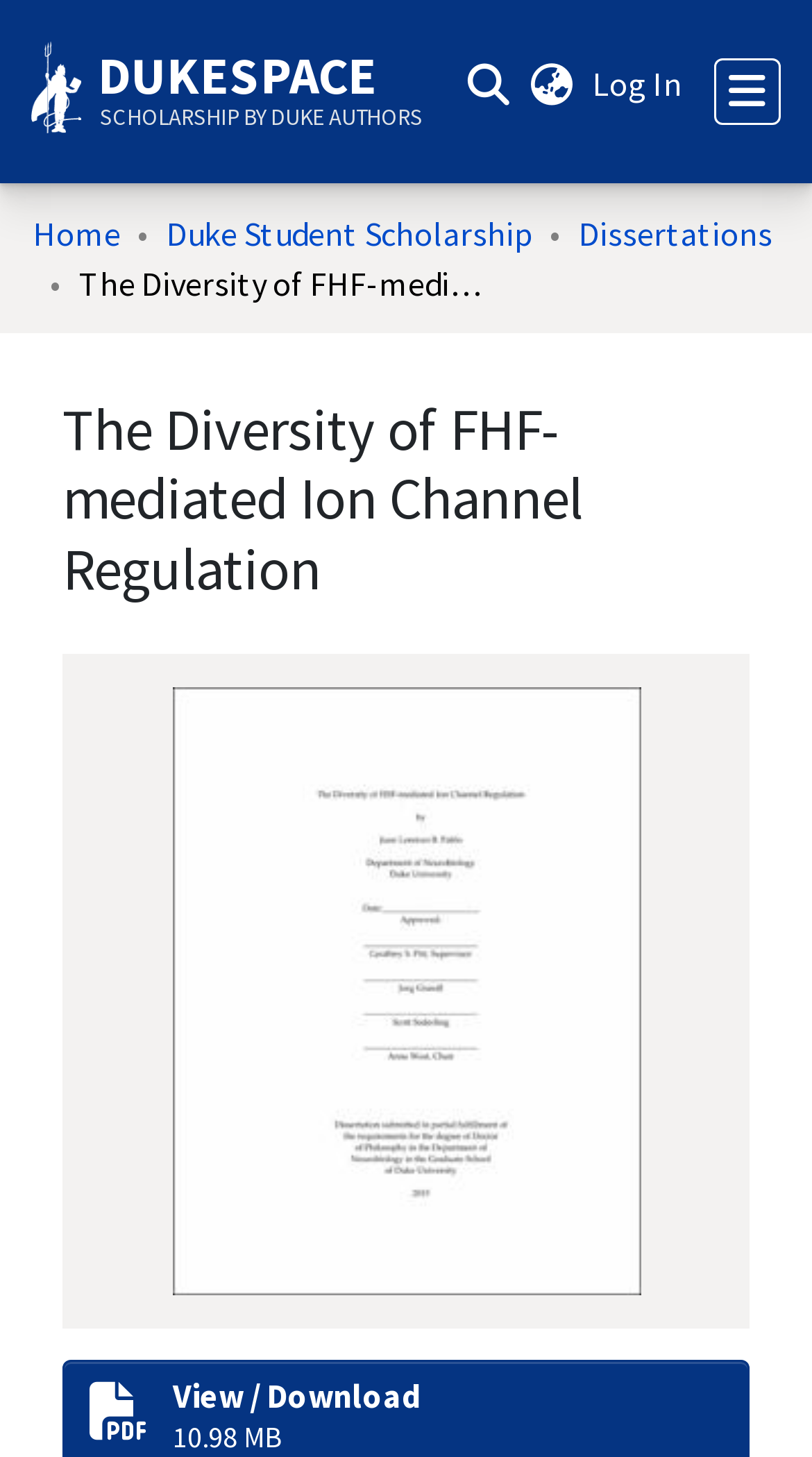Respond with a single word or phrase for the following question: 
How many navigation links are there?

7